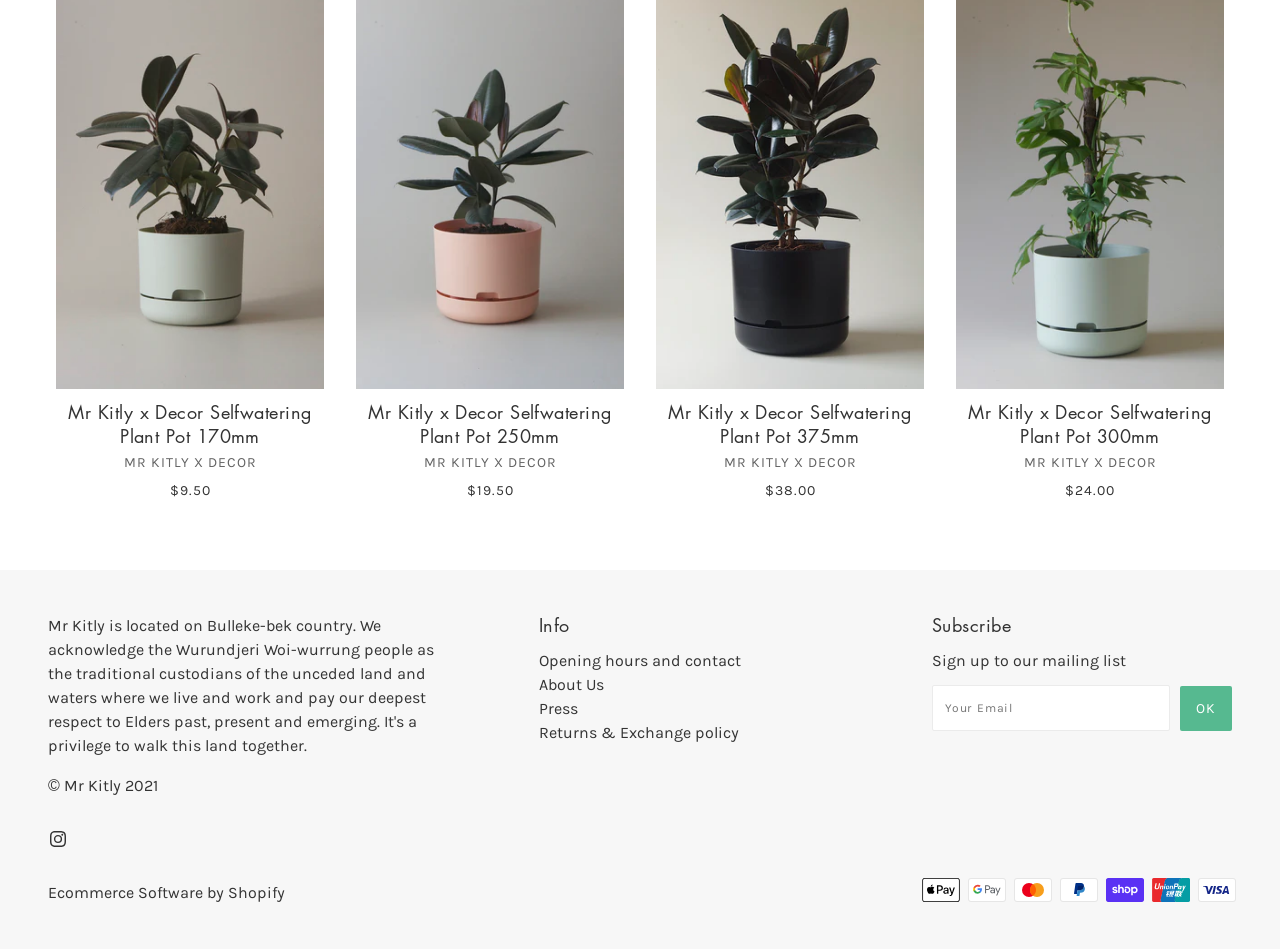What types of payment are accepted on this website?
Using the image, give a concise answer in the form of a single word or short phrase.

Multiple